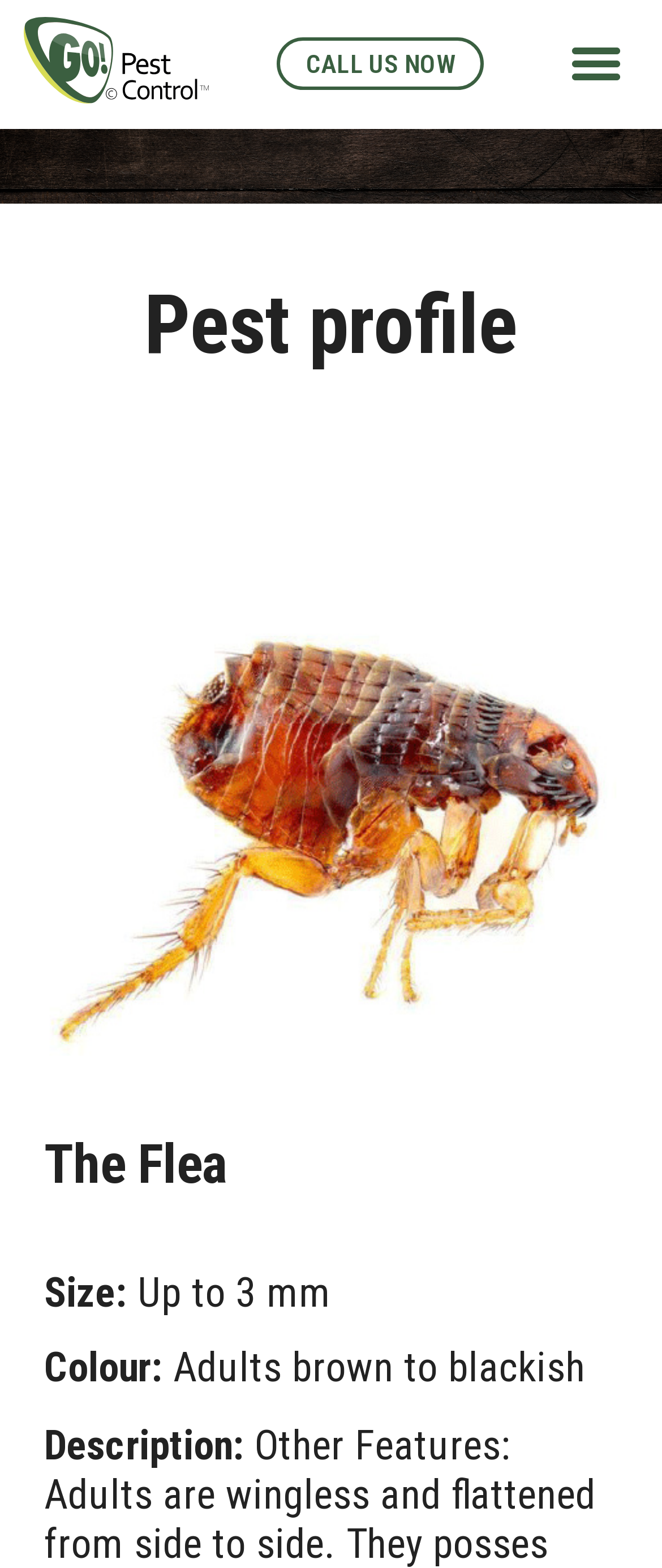What is the purpose of the 'CALL US NOW' button?
Refer to the image and provide a thorough answer to the question.

I found the answer by looking at the prominent 'CALL US NOW' button on the top-right corner of the webpage. Its purpose is likely to encourage visitors to contact the company, possibly to inquire about their services or to book an appointment.